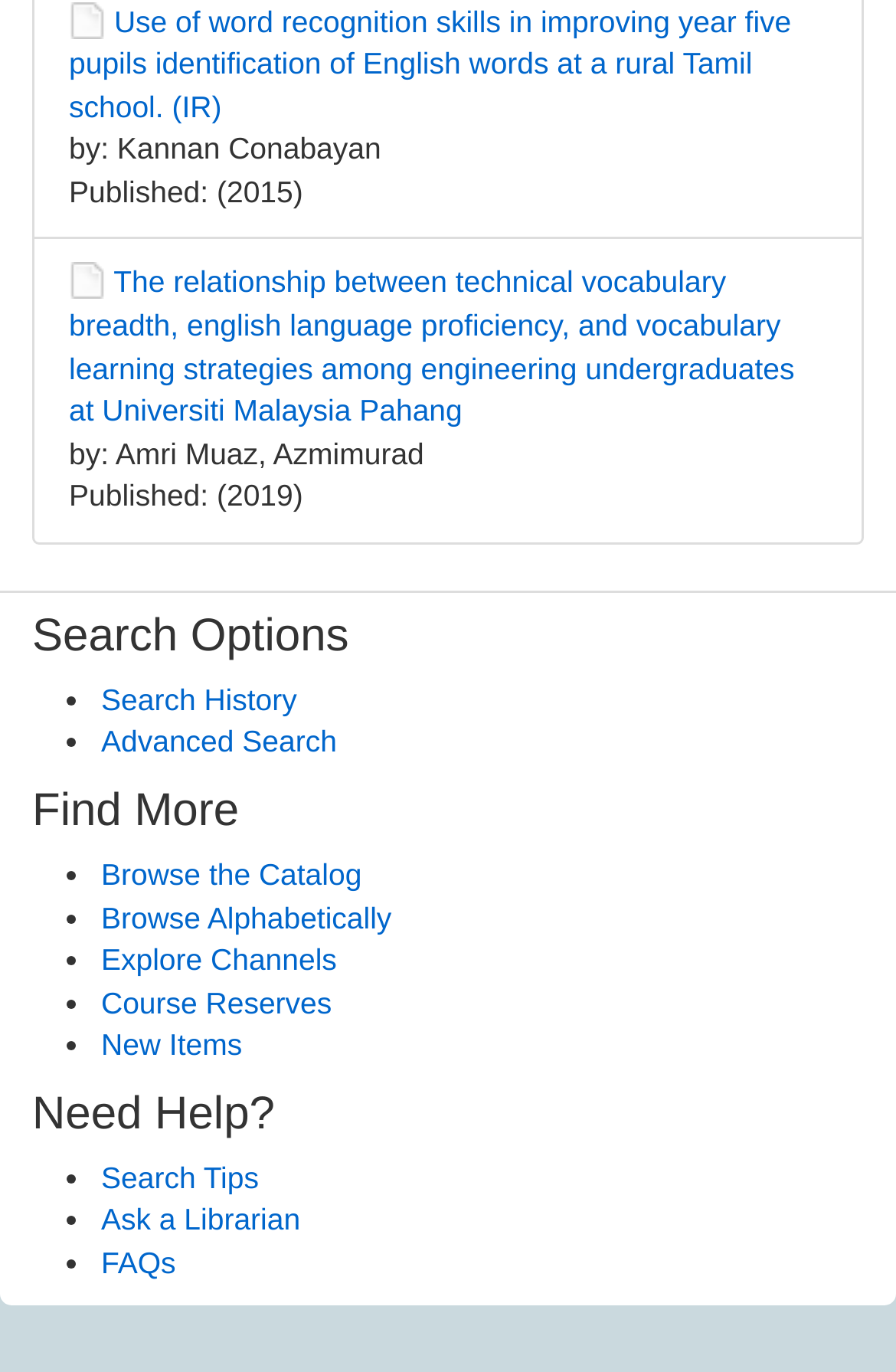Locate the bounding box of the UI element described in the following text: "FAQs".

[0.113, 0.908, 0.196, 0.933]